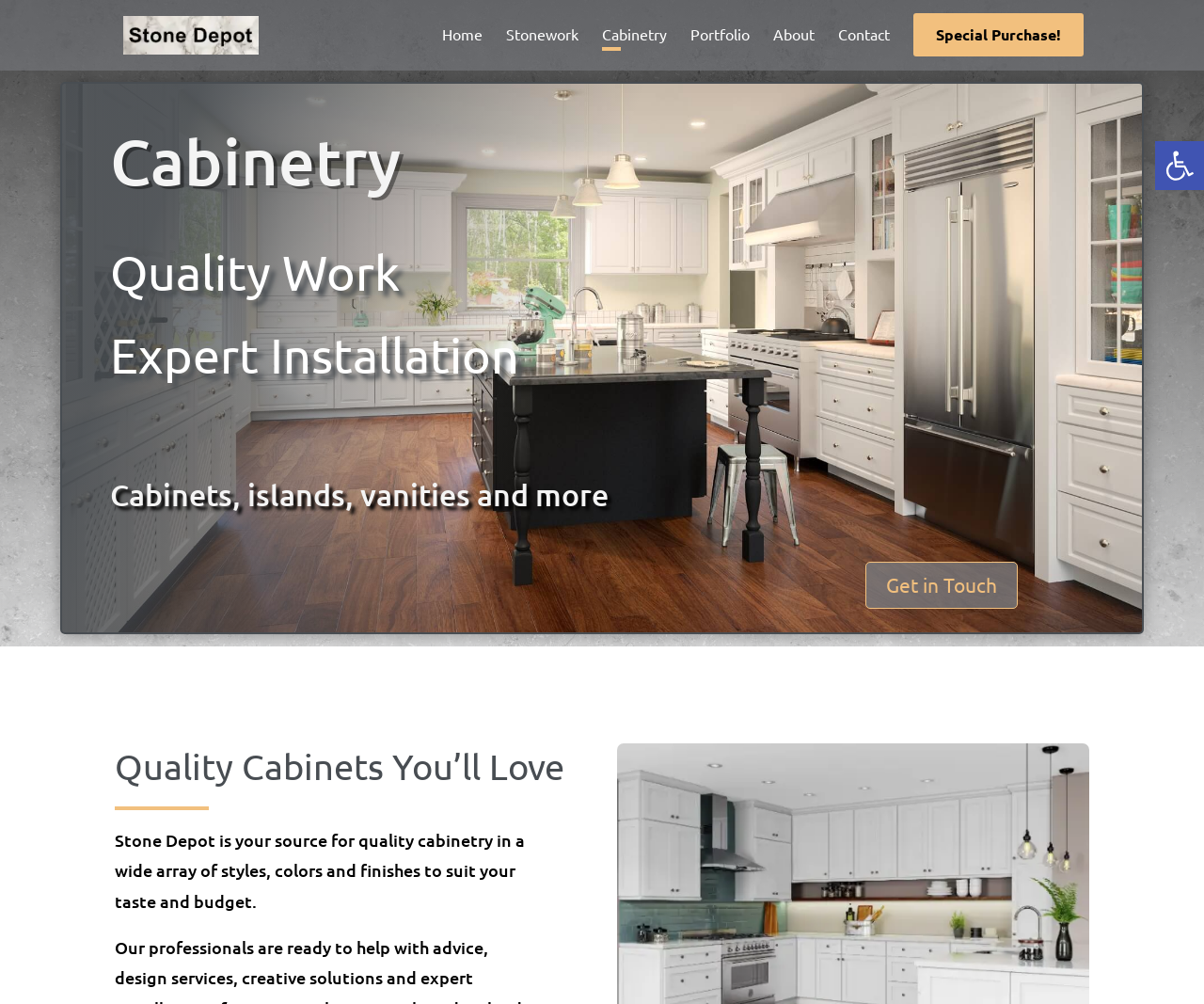Determine the bounding box coordinates in the format (top-left x, top-left y, bottom-right x, bottom-right y). Ensure all values are floating point numbers between 0 and 1. Identify the bounding box of the UI element described by: Get in Touch

[0.719, 0.559, 0.846, 0.606]